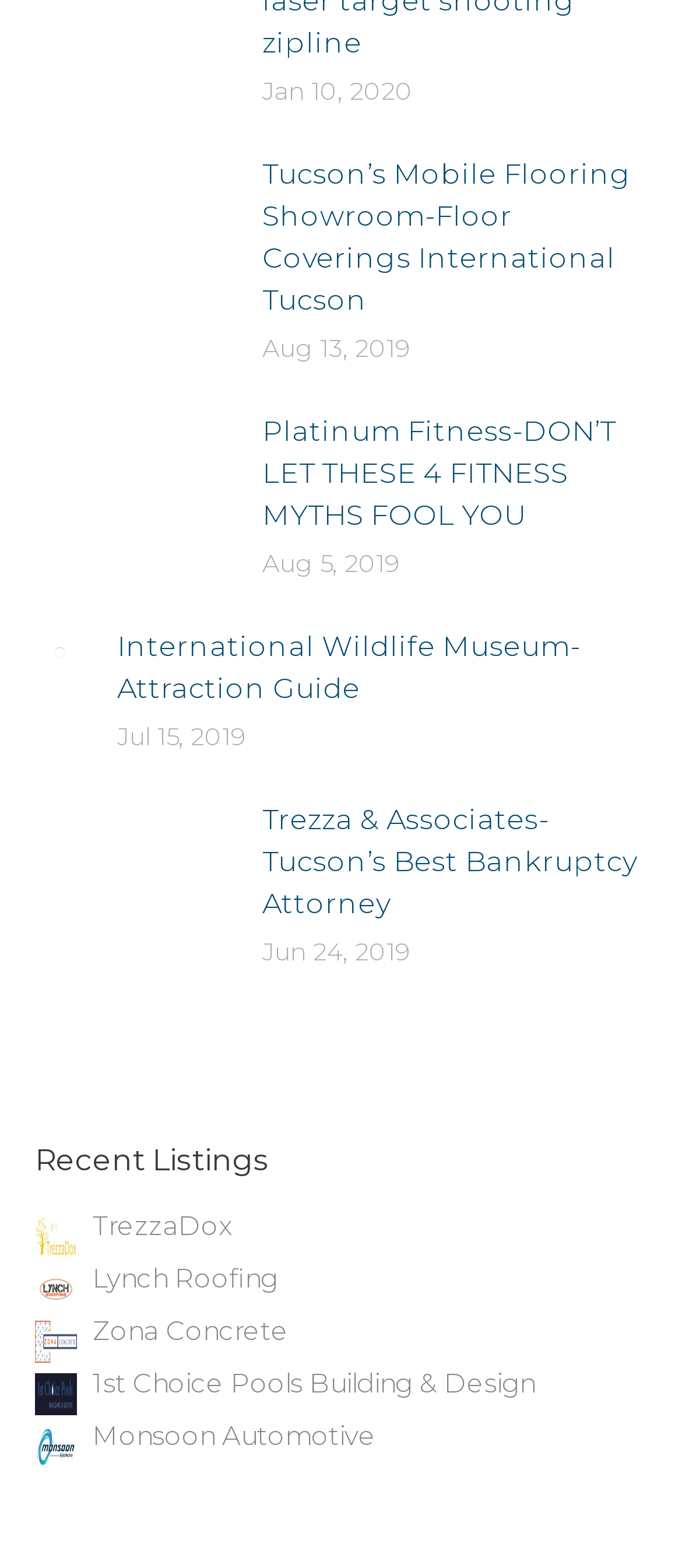Please provide a one-word or phrase answer to the question: 
How many articles are on the webpage?

4